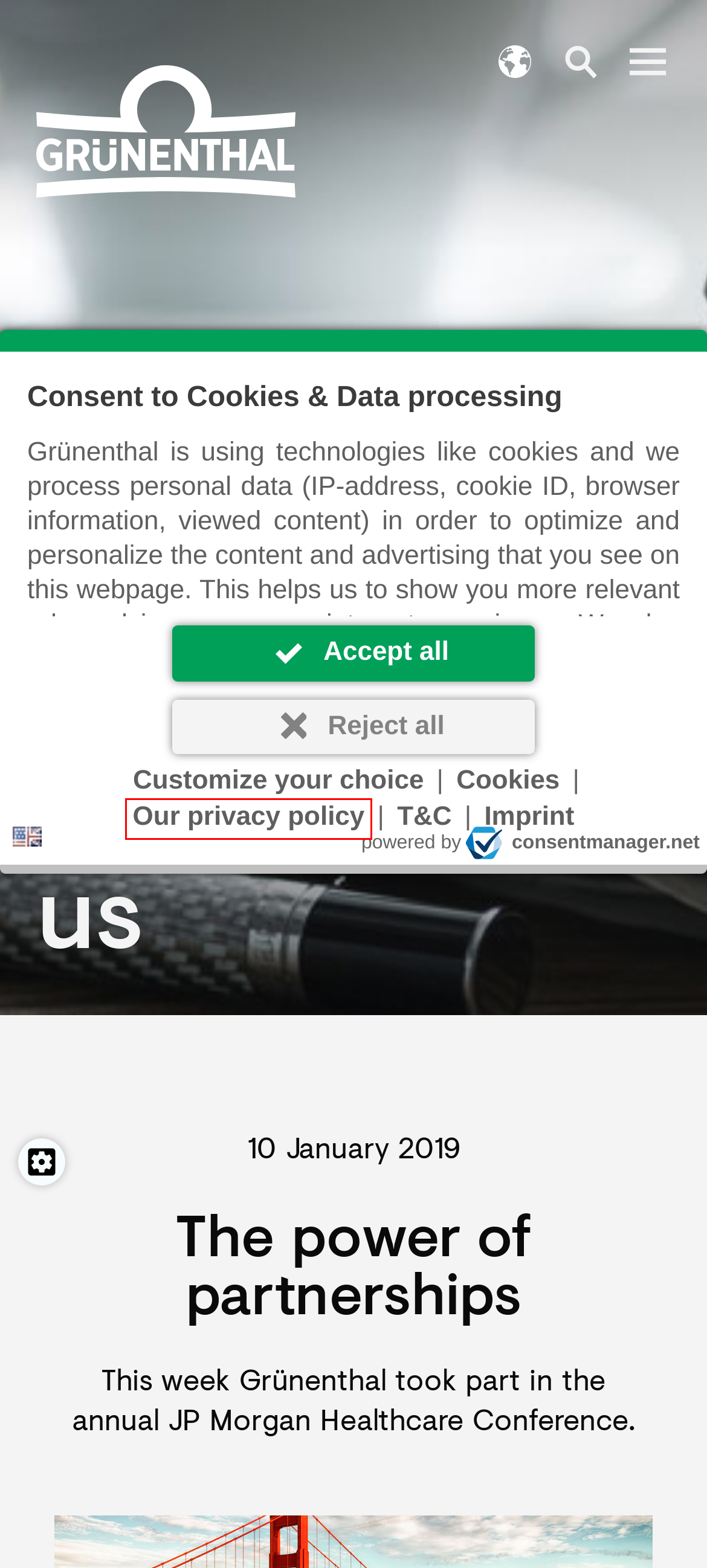Review the webpage screenshot and focus on the UI element within the red bounding box. Select the best-matching webpage description for the new webpage that follows after clicking the highlighted element. Here are the candidates:
A. IFPMA - Innovating to improve health worldwide
B. EFPIA Homepage
C. Terms of Use
D. Imprint | Grünenthal
E. Cookie banner from consentmanager
F. Privacy Statement | Grünenthal
G. Grünenthal PRO  -  Your CMO+ Excellence for your products
H. Change Pain®

F